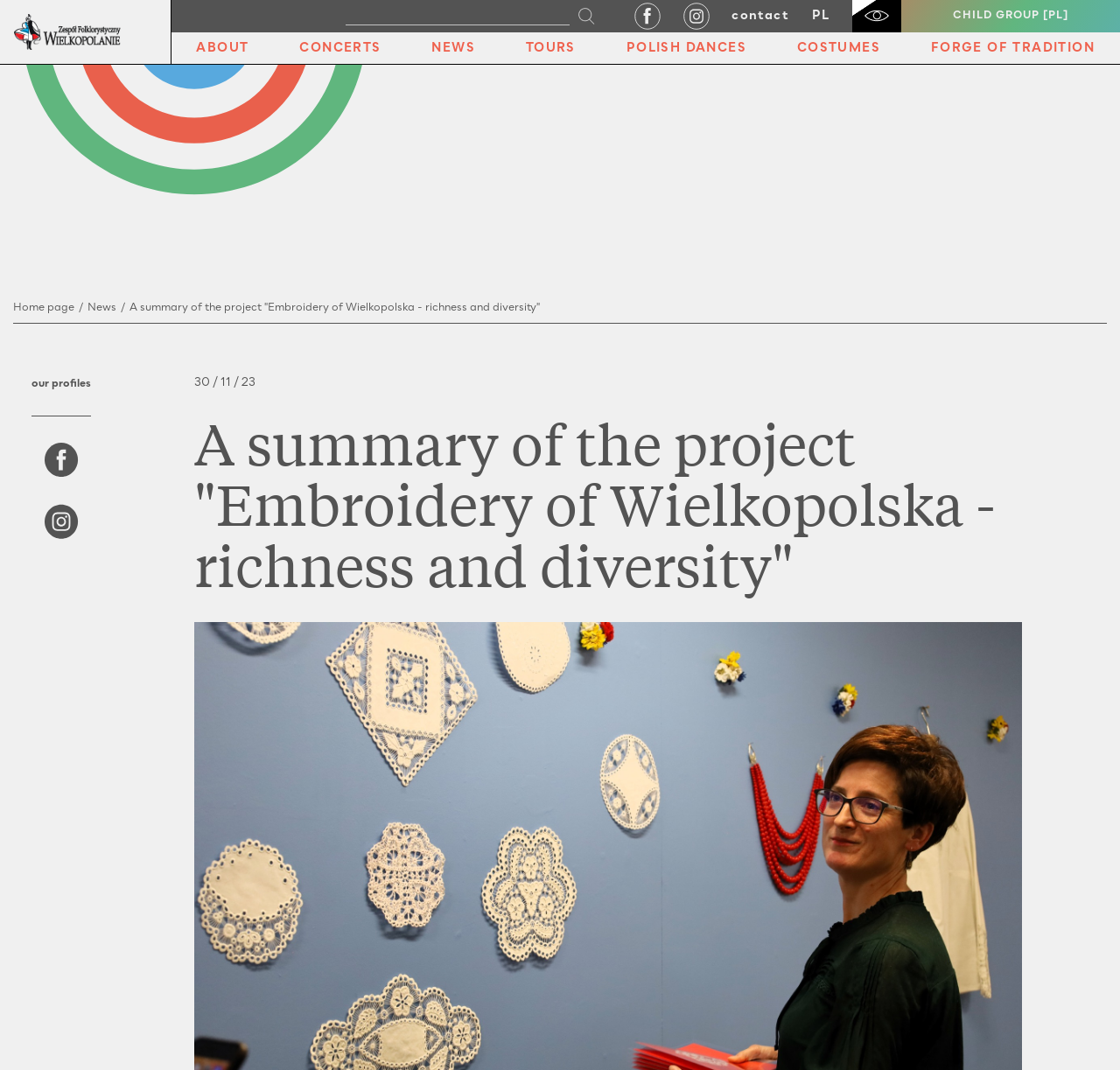Give an extensive and precise description of the webpage.

The webpage appears to be the website of the Folk Group "Wielkopolanie" of the Provincial Public Library and the Cultural Animation Center. At the top left corner, there is a logo of the Folk Group "Wielkopolanie" with a link to the homepage. Next to the logo, there is a search bar with a magnifying glass icon. 

On the top right corner, there are social media links to Facebook and Instagram, as well as a link to the contact page and a language selection option. Additionally, there is an accessibility settings link with an icon.

Below the top navigation bar, there is a main menu with links to various sections of the website, including "CHILD GROUP [PL]", "ABOUT", "CONCERTS", "NEWS", "TOURS", "POLISH DANCES", "COSTUMES", and "FORGE OF TRADITION".

On the left side of the page, there is a sidebar with a large image and links to the homepage and news section. Below the image, there is a summary of the project "Embroidery of Wielkopolska - richness and diversity". 

Further down, there are links to the group's profiles on social media platforms, with corresponding icons. The date "30 / 11 / 23" is also displayed. 

The main content of the page is a summary of the project "Embroidery of Wielkopolska - richness and diversity", which is a heading that spans across most of the page.